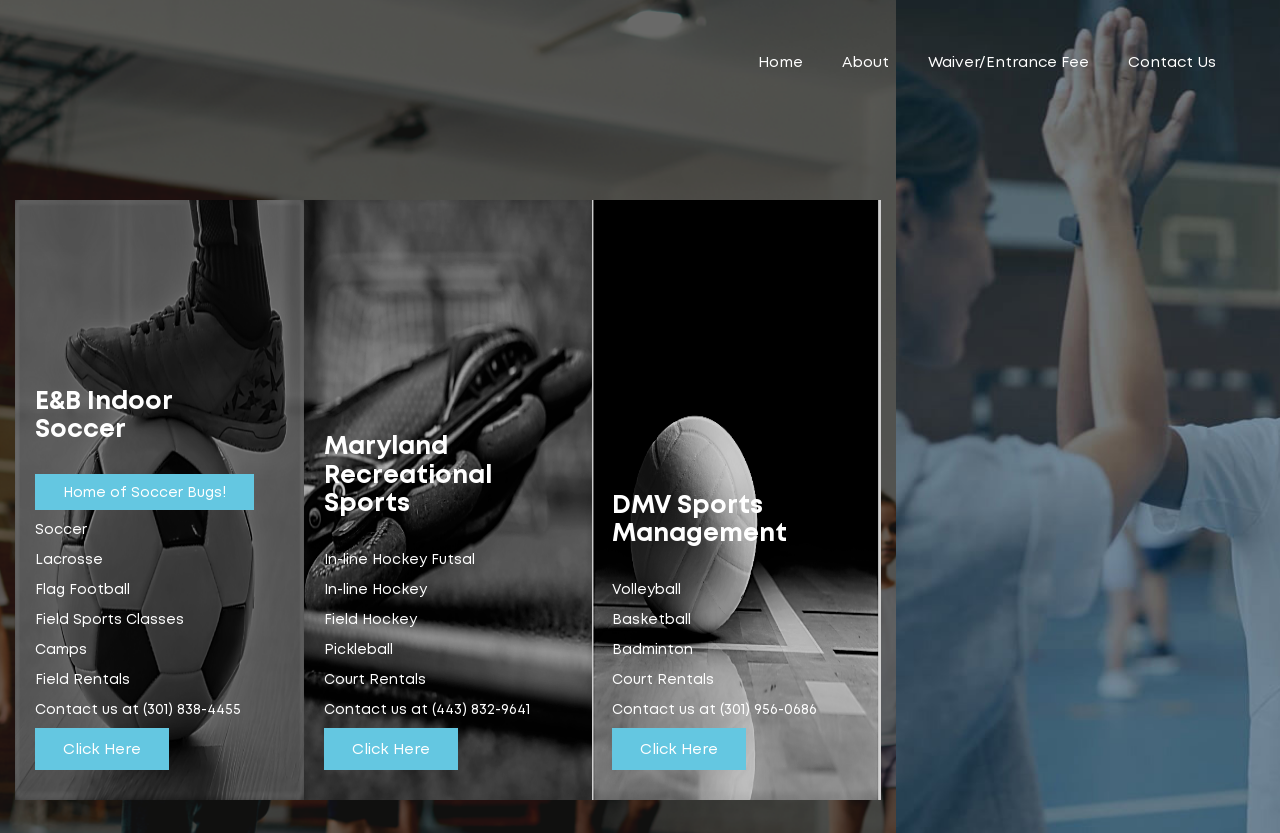Based on the element description "Home of Soccer Bugs!", predict the bounding box coordinates of the UI element.

[0.027, 0.569, 0.198, 0.612]